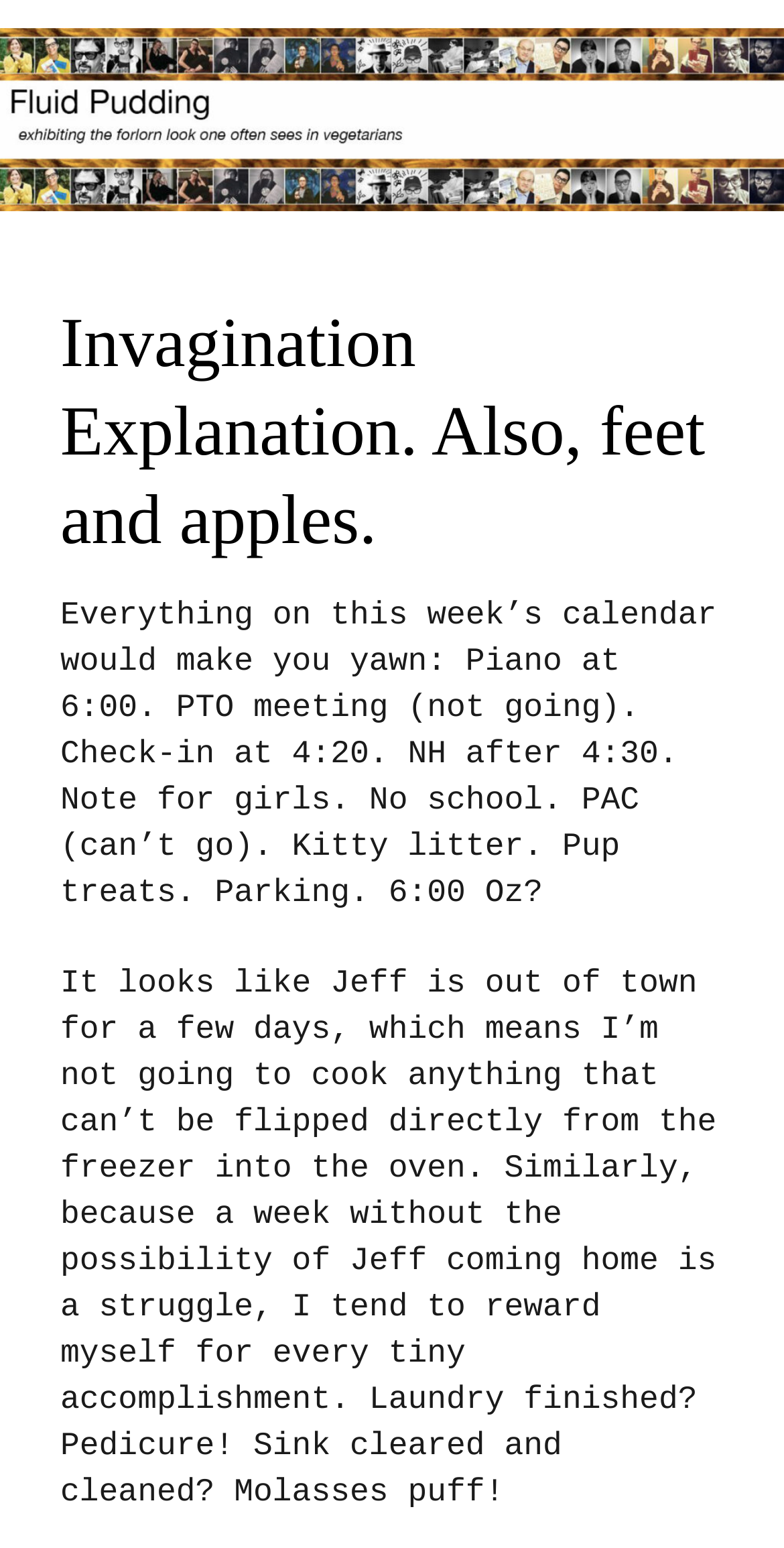Respond to the following question with a brief word or phrase:
What is the first event on this week's calendar?

Piano at 6:00